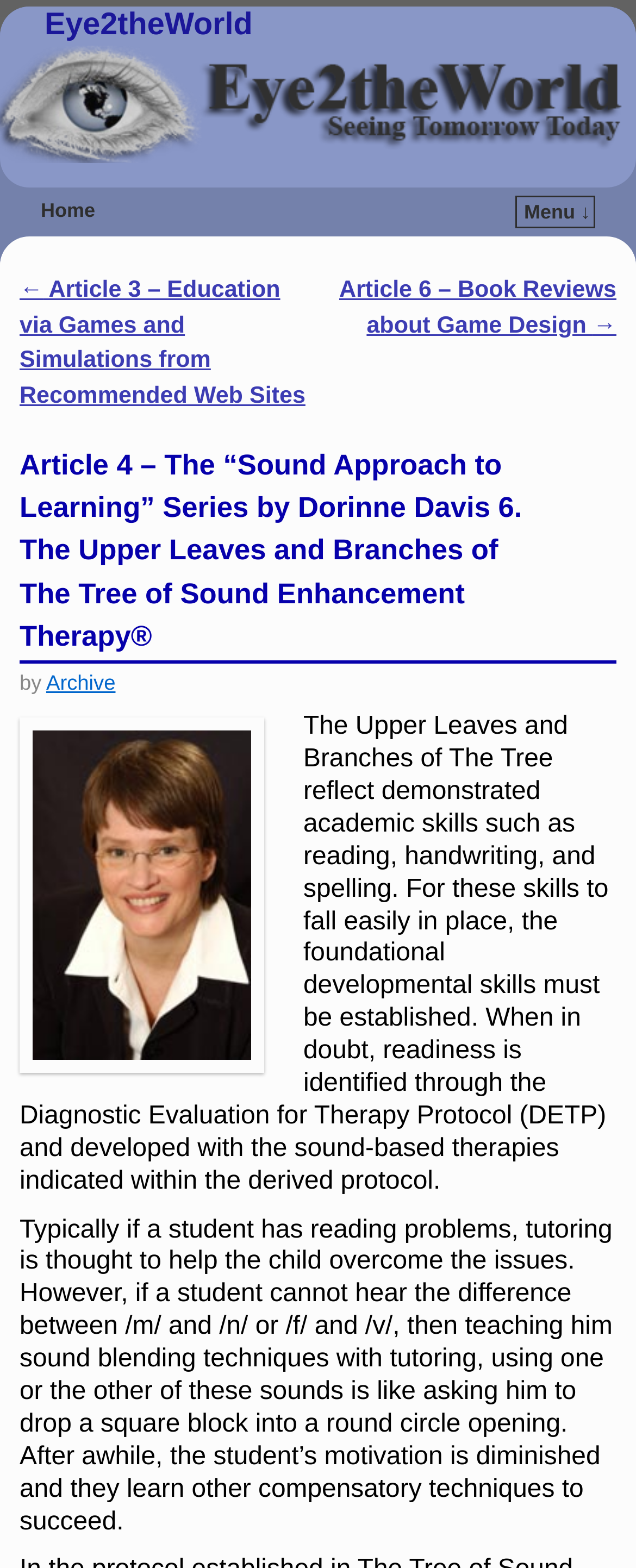Provide the bounding box coordinates of the HTML element this sentence describes: "LEARNER'S PERMIT". The bounding box coordinates consist of four float numbers between 0 and 1, i.e., [left, top, right, bottom].

None